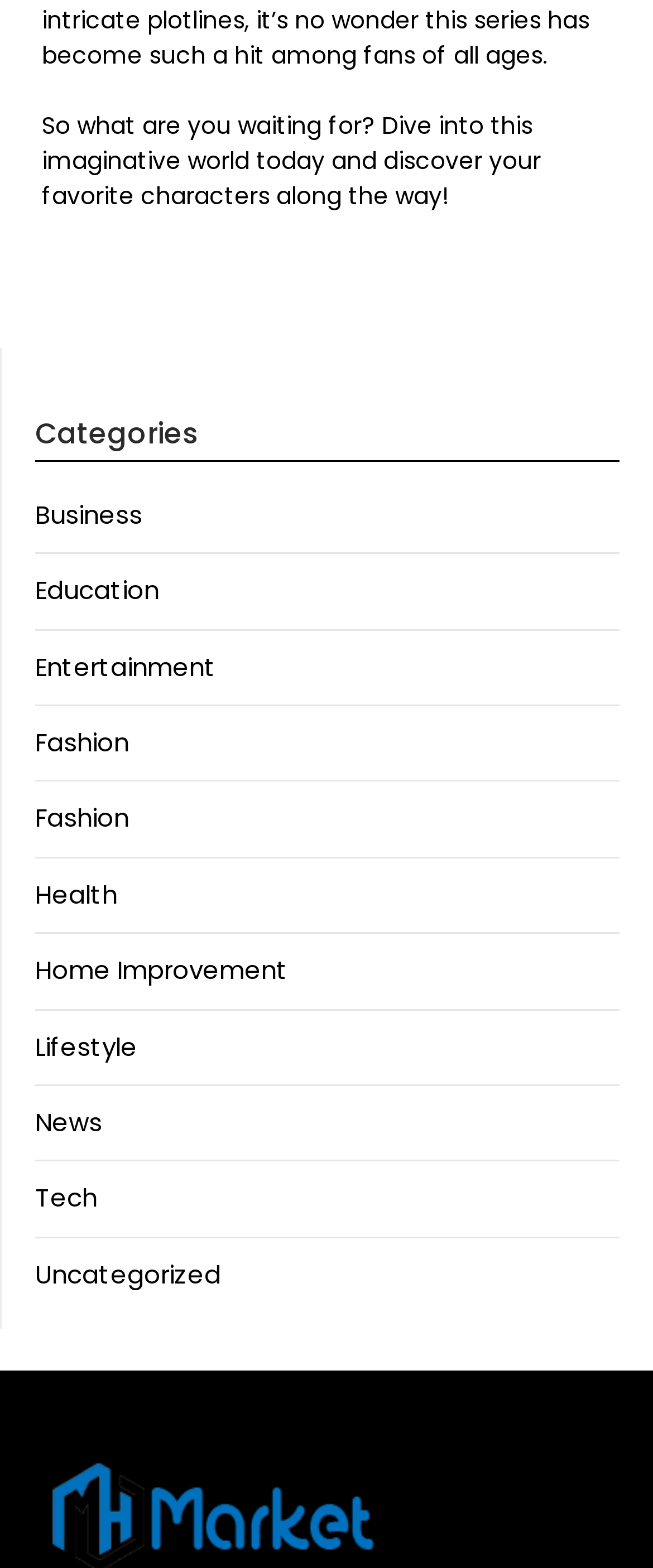Can you specify the bounding box coordinates for the region that should be clicked to fulfill this instruction: "Discover Health related content".

[0.054, 0.559, 0.179, 0.581]